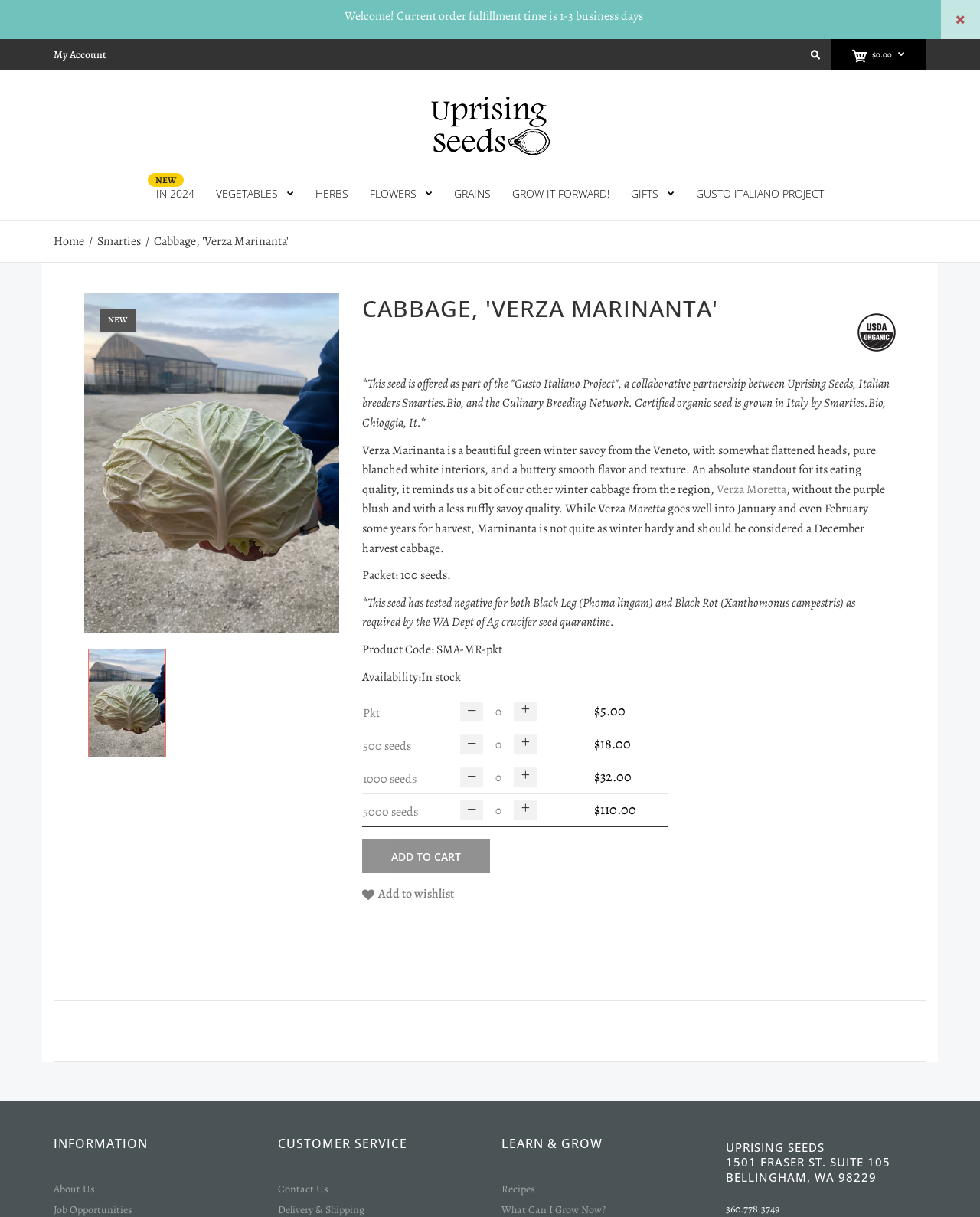Determine the bounding box coordinates (top-left x, top-left y, bottom-right x, bottom-right y) of the UI element described in the following text: title="Local Government Law"

None